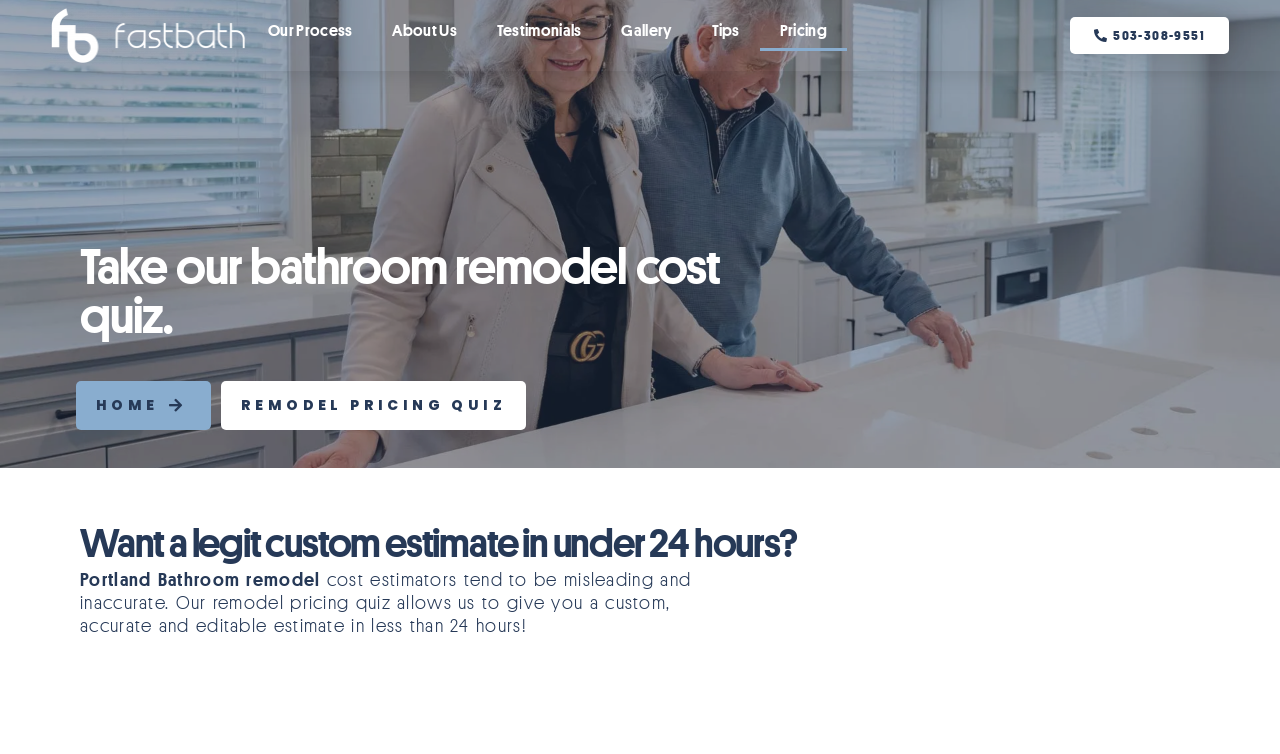Identify the bounding box coordinates of the specific part of the webpage to click to complete this instruction: "Take the bathroom remodel cost quiz".

[0.062, 0.314, 0.562, 0.454]